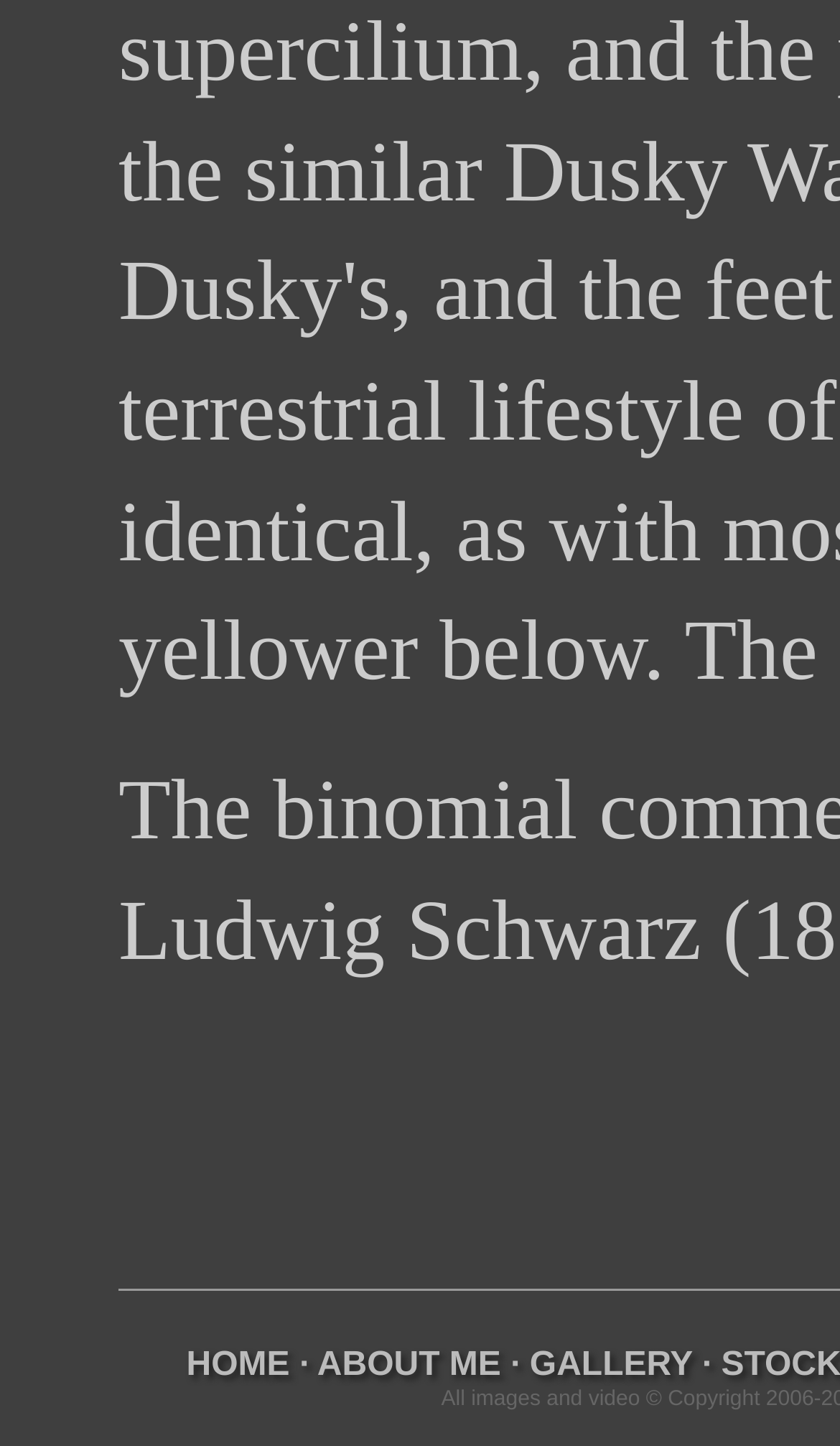Extract the bounding box coordinates for the UI element described as: "ABOUT ME".

[0.378, 0.931, 0.596, 0.957]